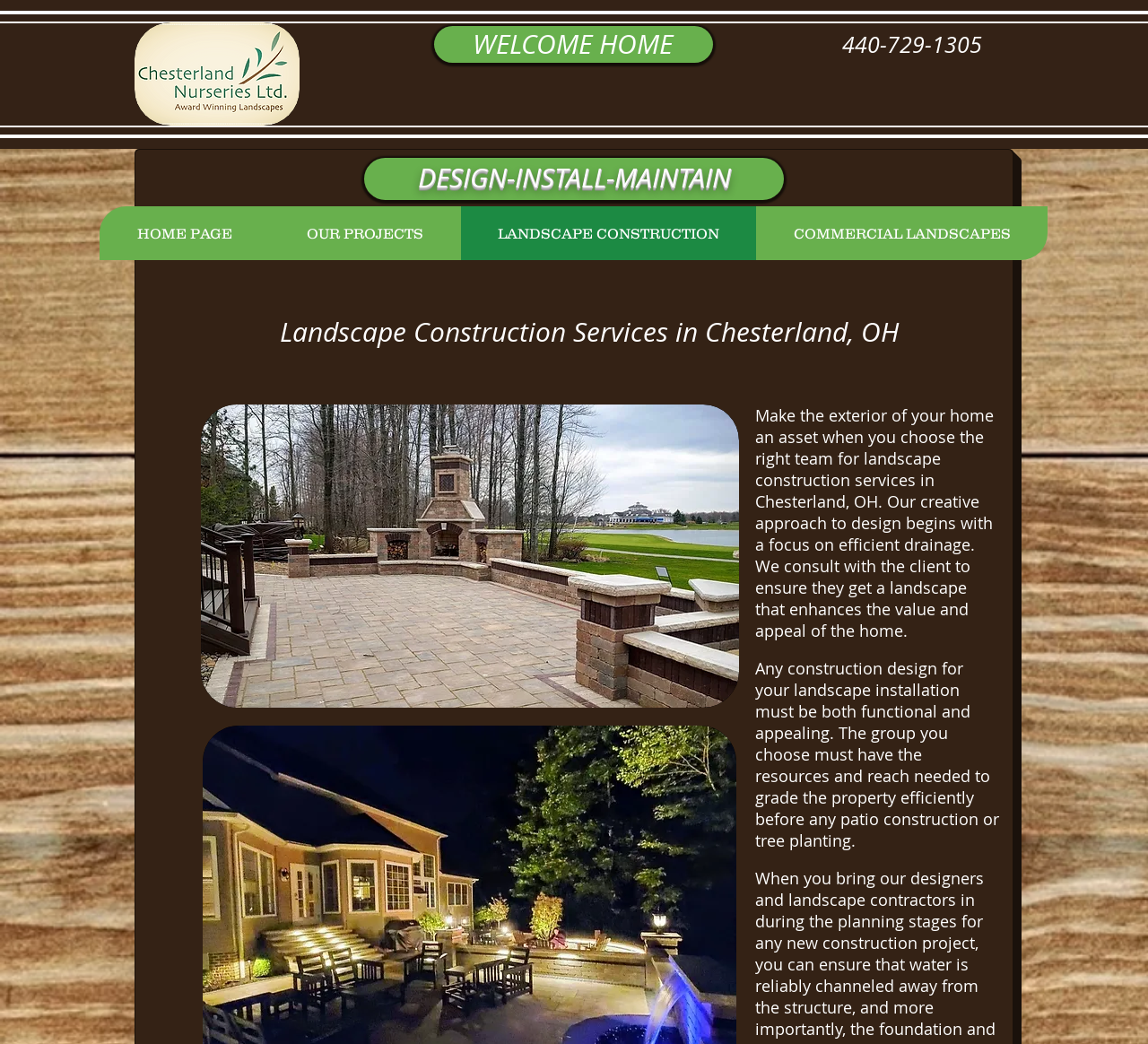What is the focus of the landscape construction services?
Could you please answer the question thoroughly and with as much detail as possible?

I inferred this by reading the StaticText element that mentions 'a focus on efficient drainage' as part of the creative approach to design. This suggests that efficient drainage is a key aspect of the landscape construction services offered.